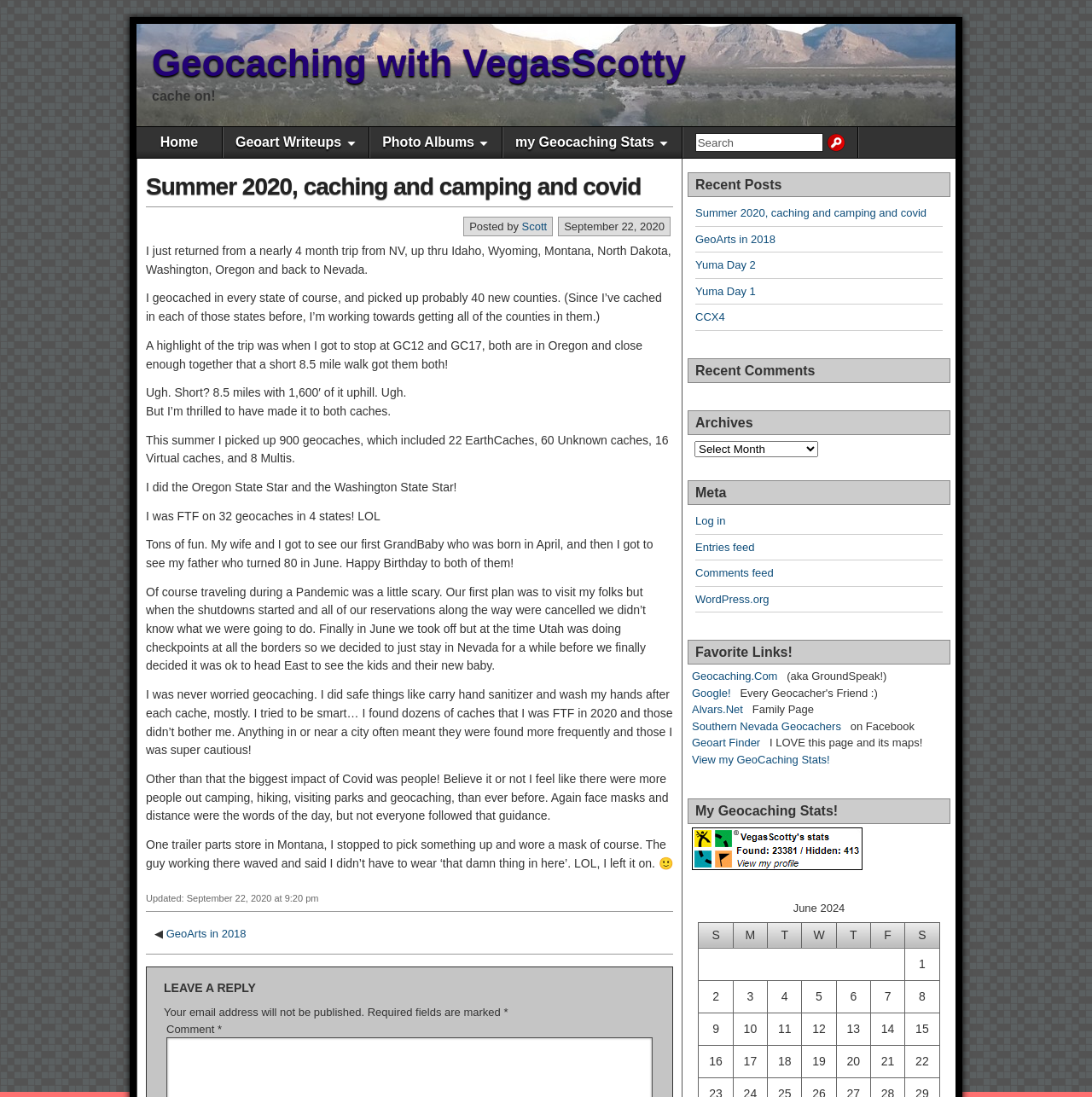What is the name of the trailer parts store in Montana?
By examining the image, provide a one-word or phrase answer.

Not mentioned